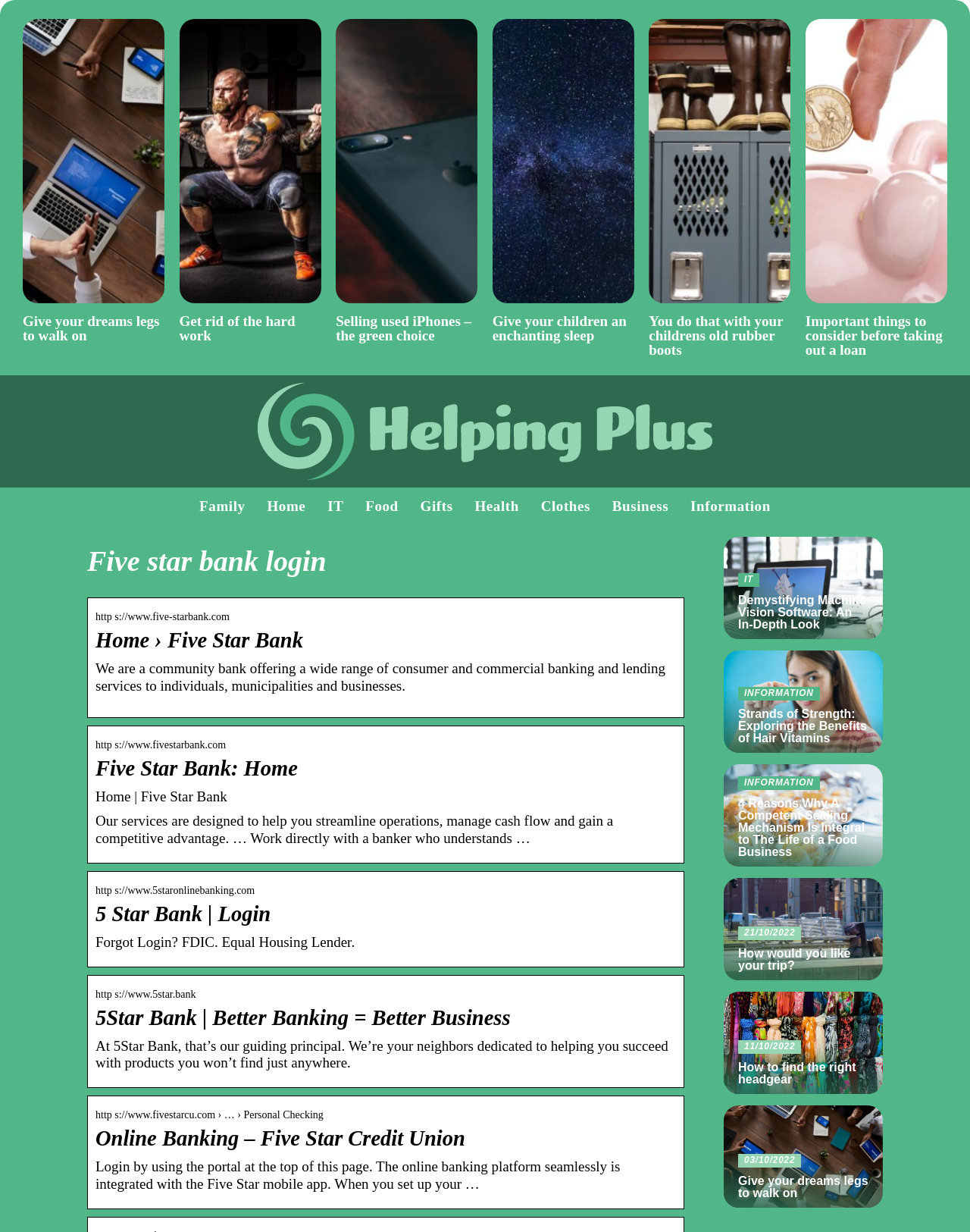Point out the bounding box coordinates of the section to click in order to follow this instruction: "Click on 'Give your dreams legs to walk on'".

[0.023, 0.015, 0.17, 0.278]